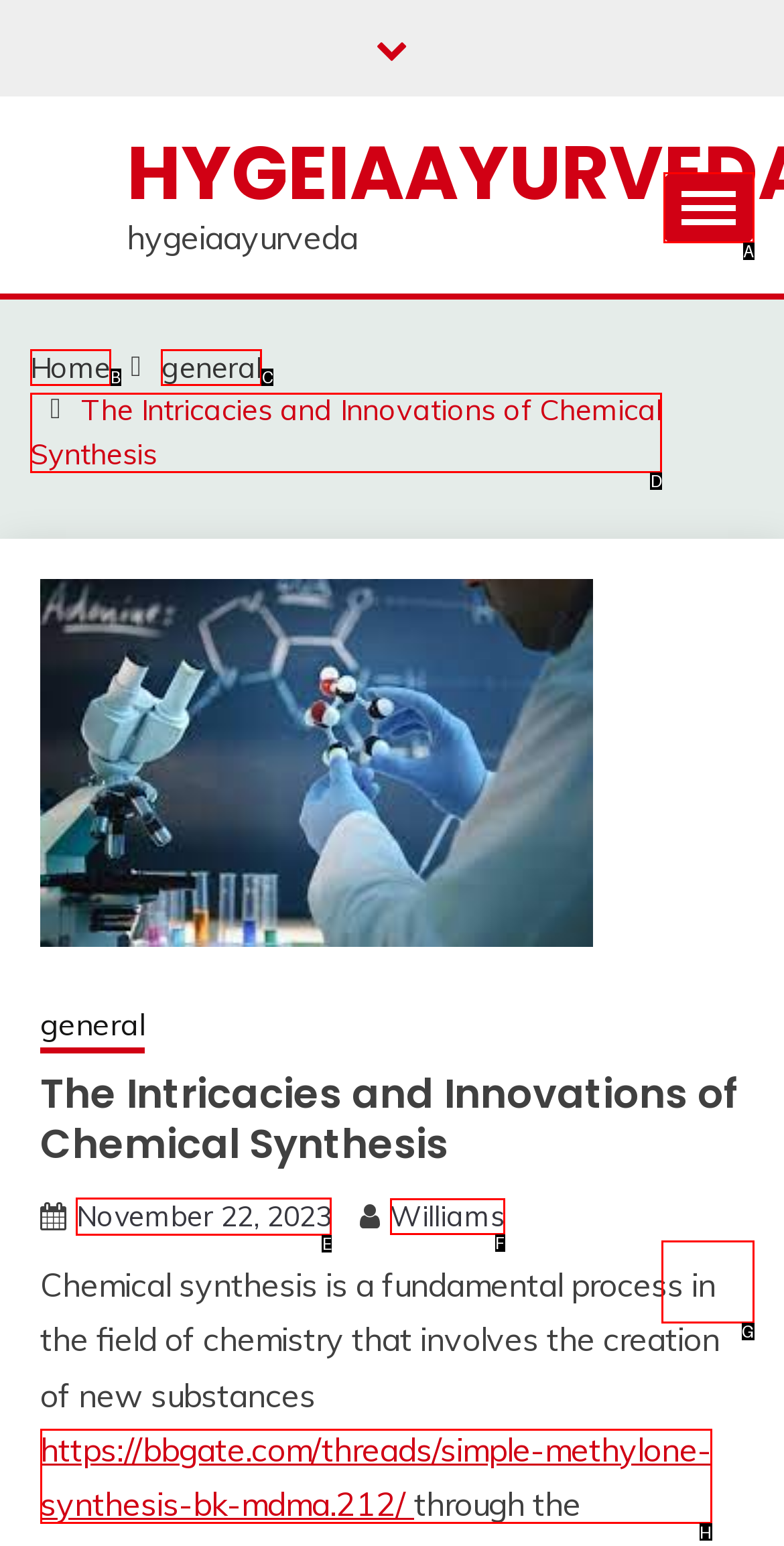For the task "Click the link to view the post dated November 22, 2023", which option's letter should you click? Answer with the letter only.

E